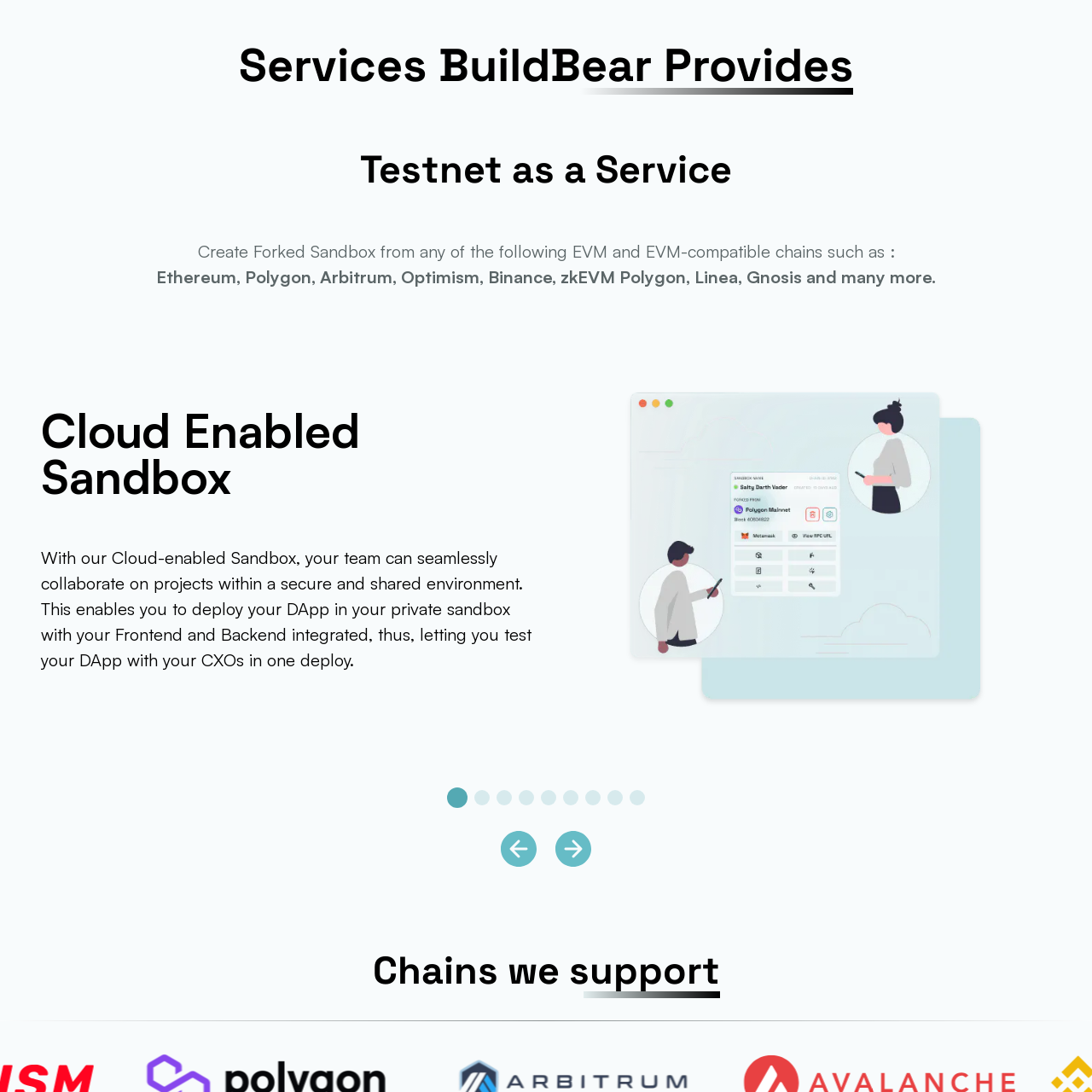Explain in detail what is happening in the image that is surrounded by the red box.

This image serves as a visually striking representation of the "Cloud Enabled Sandbox" feature provided by BuildBear. It embodies the seamless collaboration and testing environment offered to teams working on decentralized applications (DApps). With a focus on security and integration, this feature allows users to deploy their DApps in a private sandbox environment, where both frontend and backend components are interconnected. 

The caption emphasizes the innovative approach of leveraging cloud technology for enhanced teamwork and efficient testing, enabling developers to refine their projects with stakeholders efficiently. This visual aids in conveying the essence of BuildBear’s offerings, highlighting the modern, collaborative workspace designed to streamline development processes.